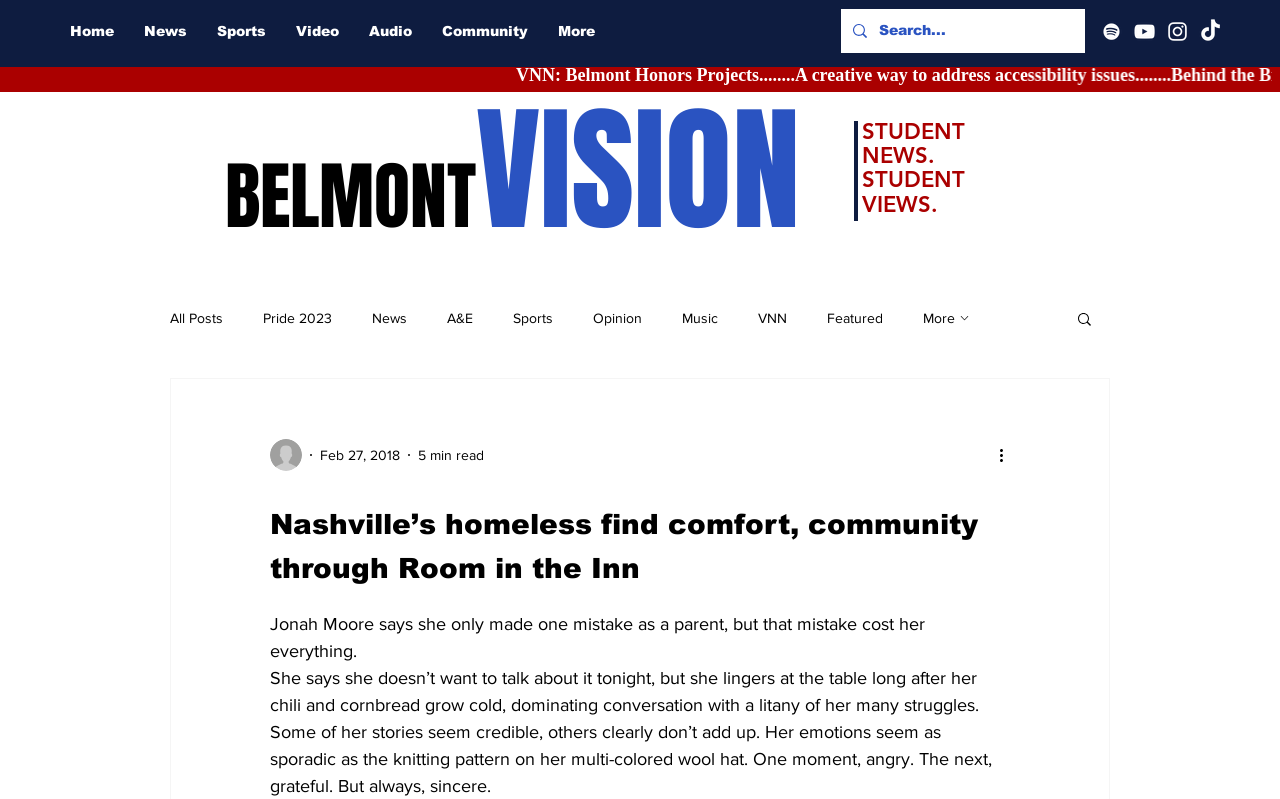What is the name of the organization mentioned in the navigation bar?
Provide a fully detailed and comprehensive answer to the question.

I found the answer by looking at the navigation bar, which is located at the top of the webpage. The navigation bar has a link with the text 'Room in the Inn', which suggests that it is the name of the organization.